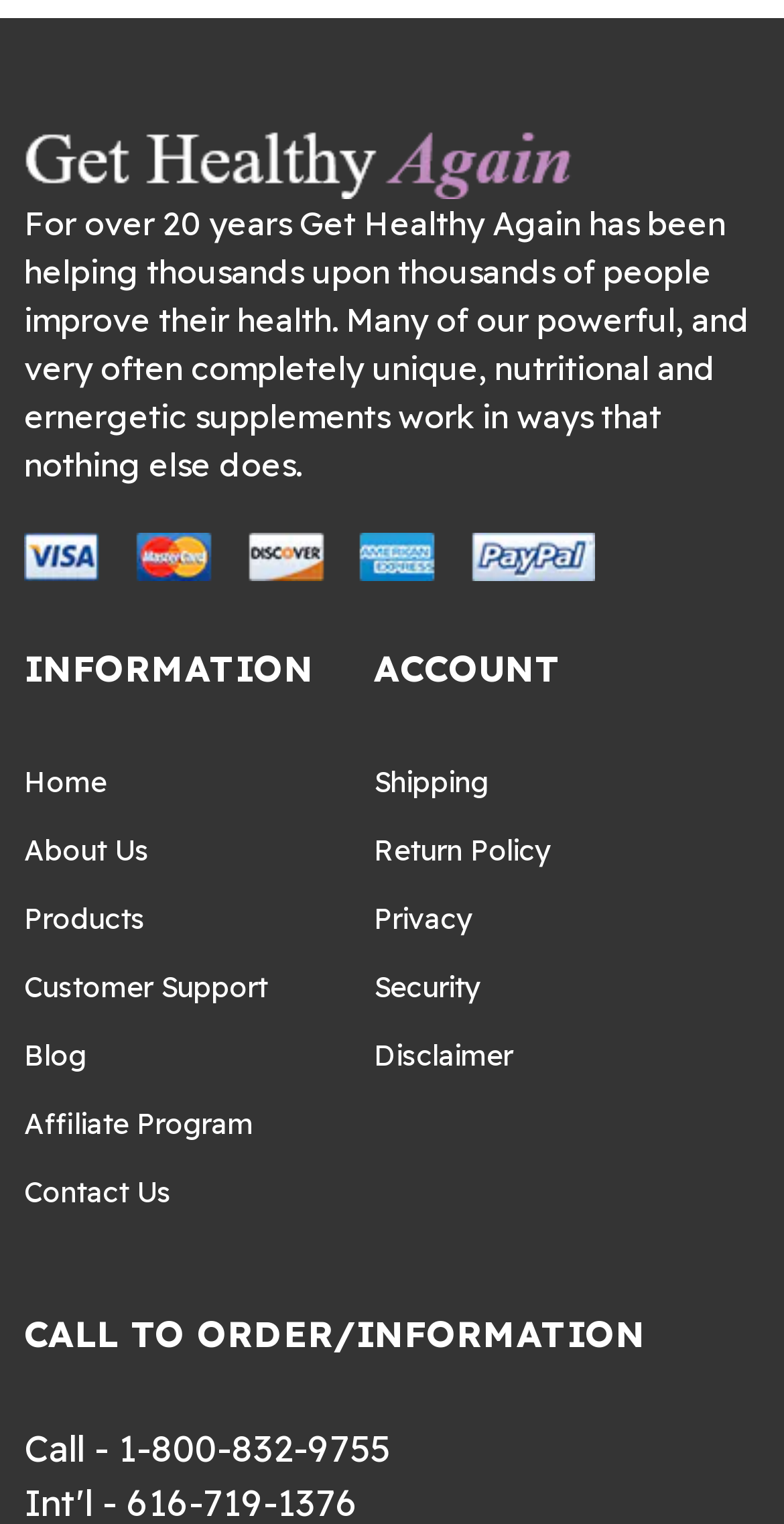What is the purpose of the company?
Look at the image and answer the question using a single word or phrase.

Improve health